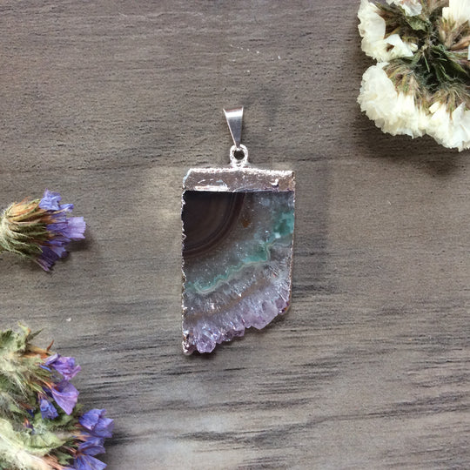What type of flowers surround the pendant?
Please respond to the question with a detailed and thorough explanation.

The caption describes the scene as having 'delicate sprigs of dried flowers' surrounding the pendant, adding a rustic charm to the scene.